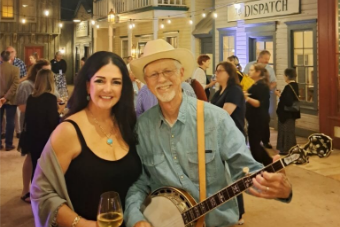What is the man wearing on his head?
Refer to the image and answer the question using a single word or phrase.

A cowboy hat